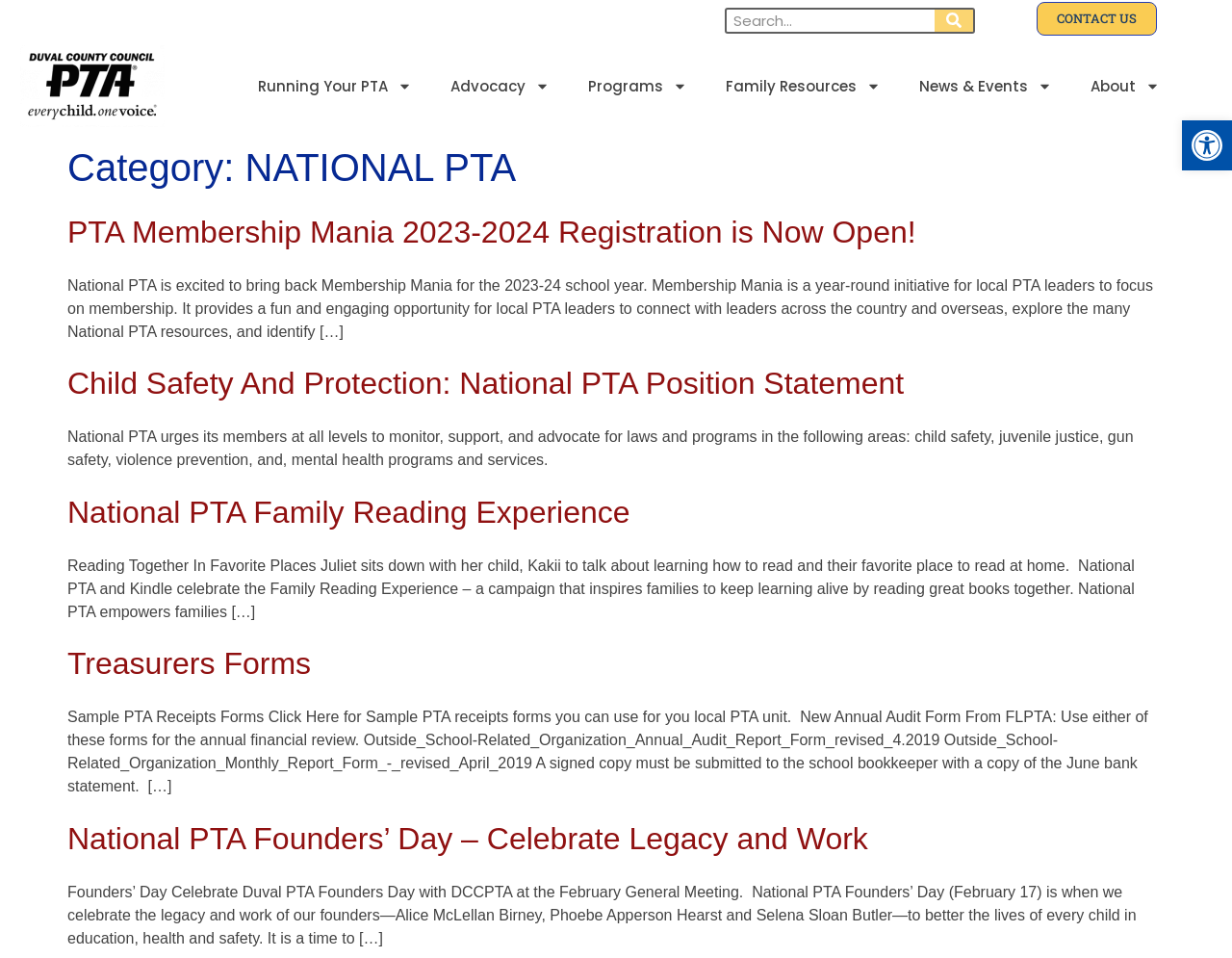What type of resources are available for treasurers?
Answer the question with a detailed and thorough explanation.

The webpage provides a link to 'Treasurers Forms', which includes sample PTA receipts forms and annual audit forms, indicating that the website offers resources for treasurers to manage their financial responsibilities.